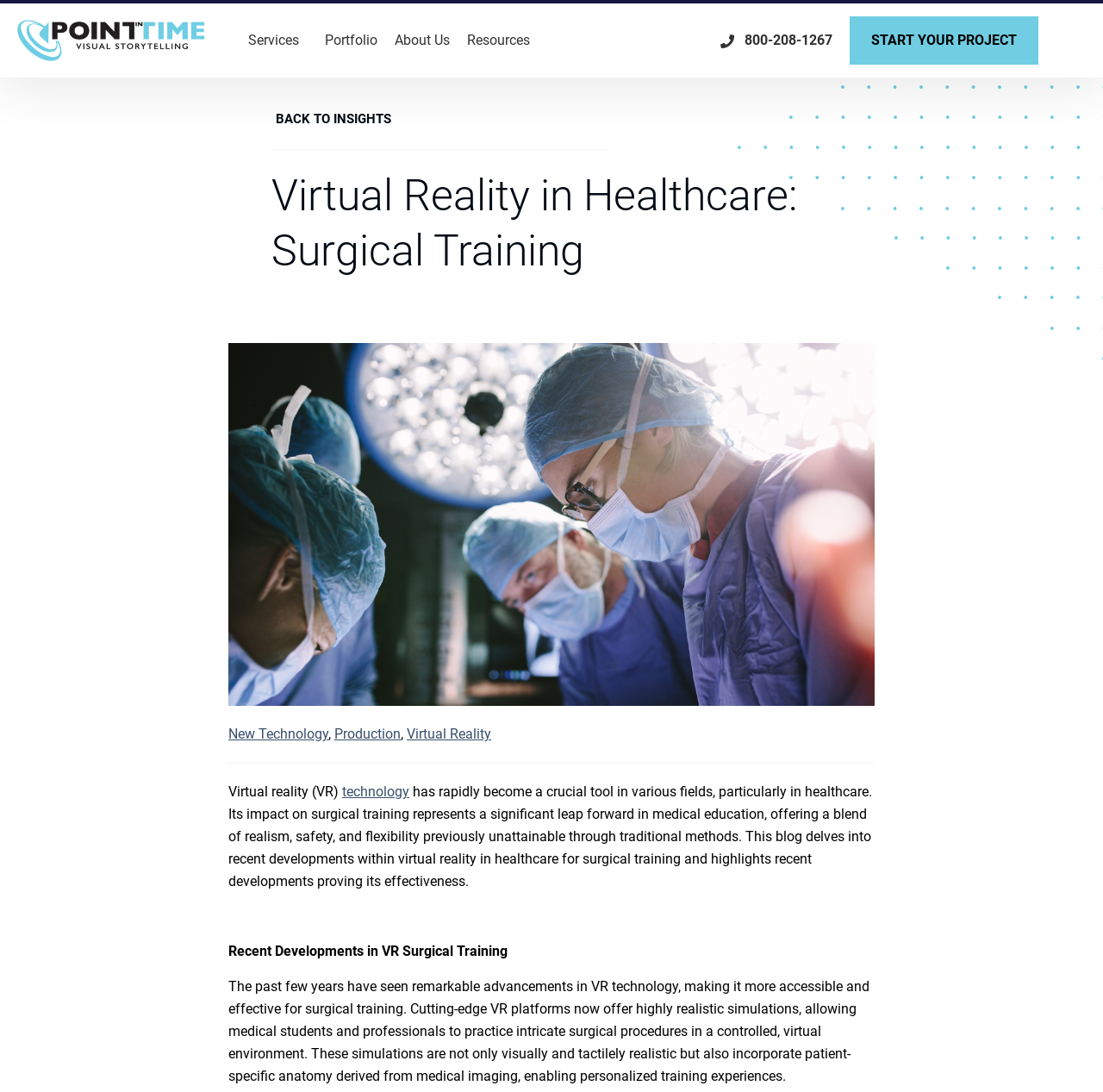Determine the bounding box coordinates of the element's region needed to click to follow the instruction: "Go to the 'Portfolio' page". Provide these coordinates as four float numbers between 0 and 1, formatted as [left, top, right, bottom].

[0.295, 0.019, 0.342, 0.055]